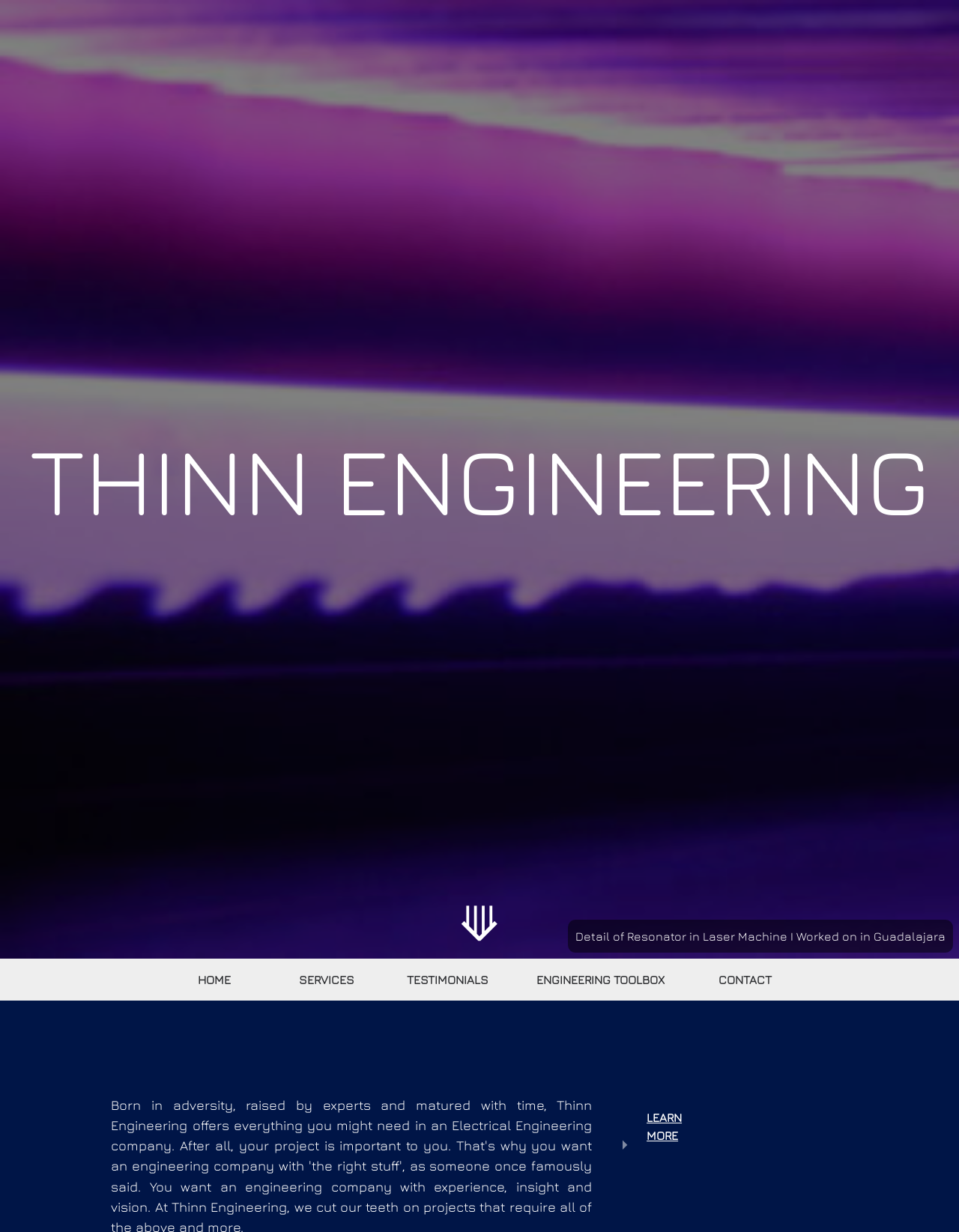Identify the bounding box for the UI element described as: "Learn MoreLearn More". Ensure the coordinates are four float numbers between 0 and 1, formatted as [left, top, right, bottom].

[0.649, 0.89, 0.766, 0.939]